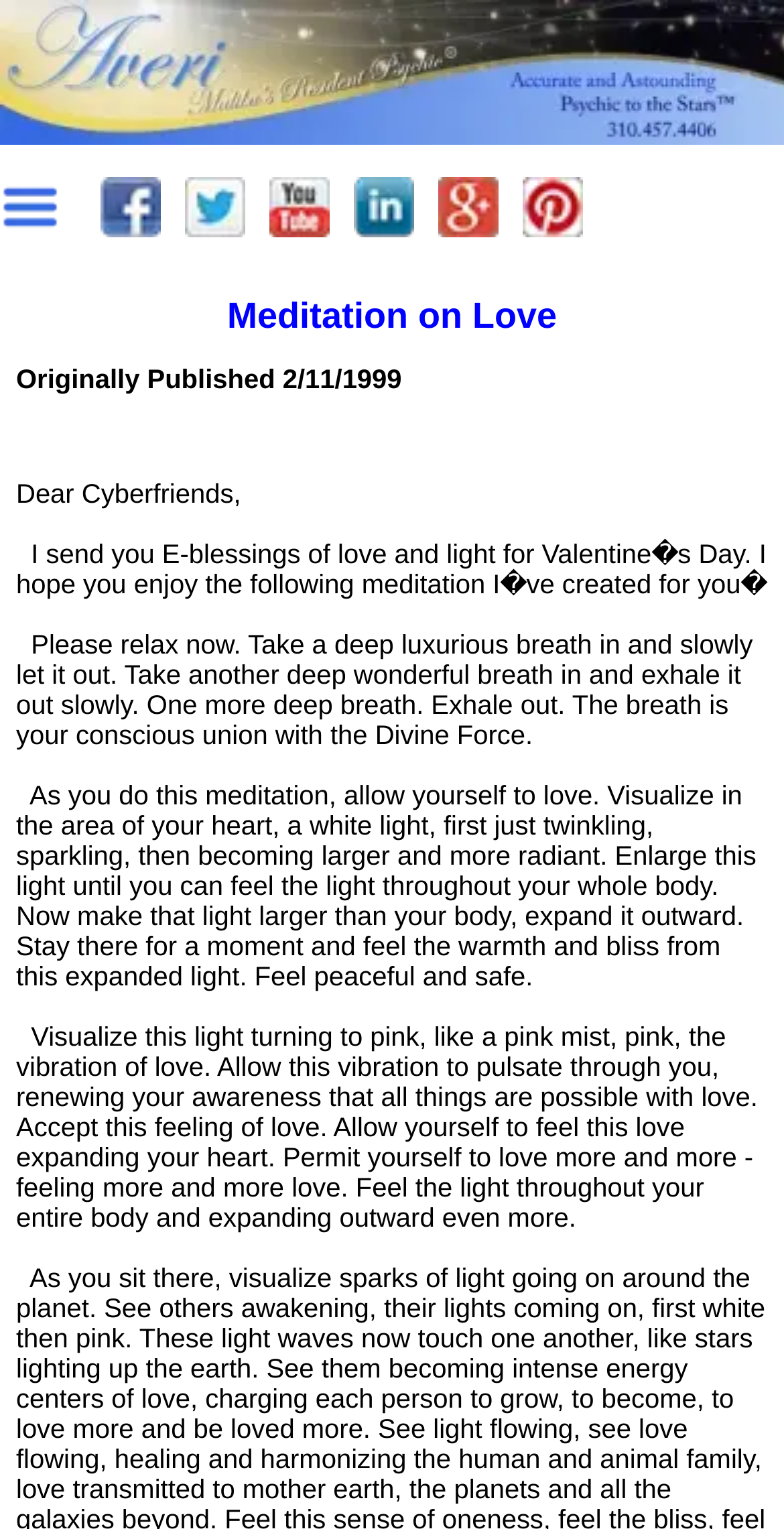Provide a one-word or one-phrase answer to the question:
What is the purpose of the meditation?

To feel love and peace